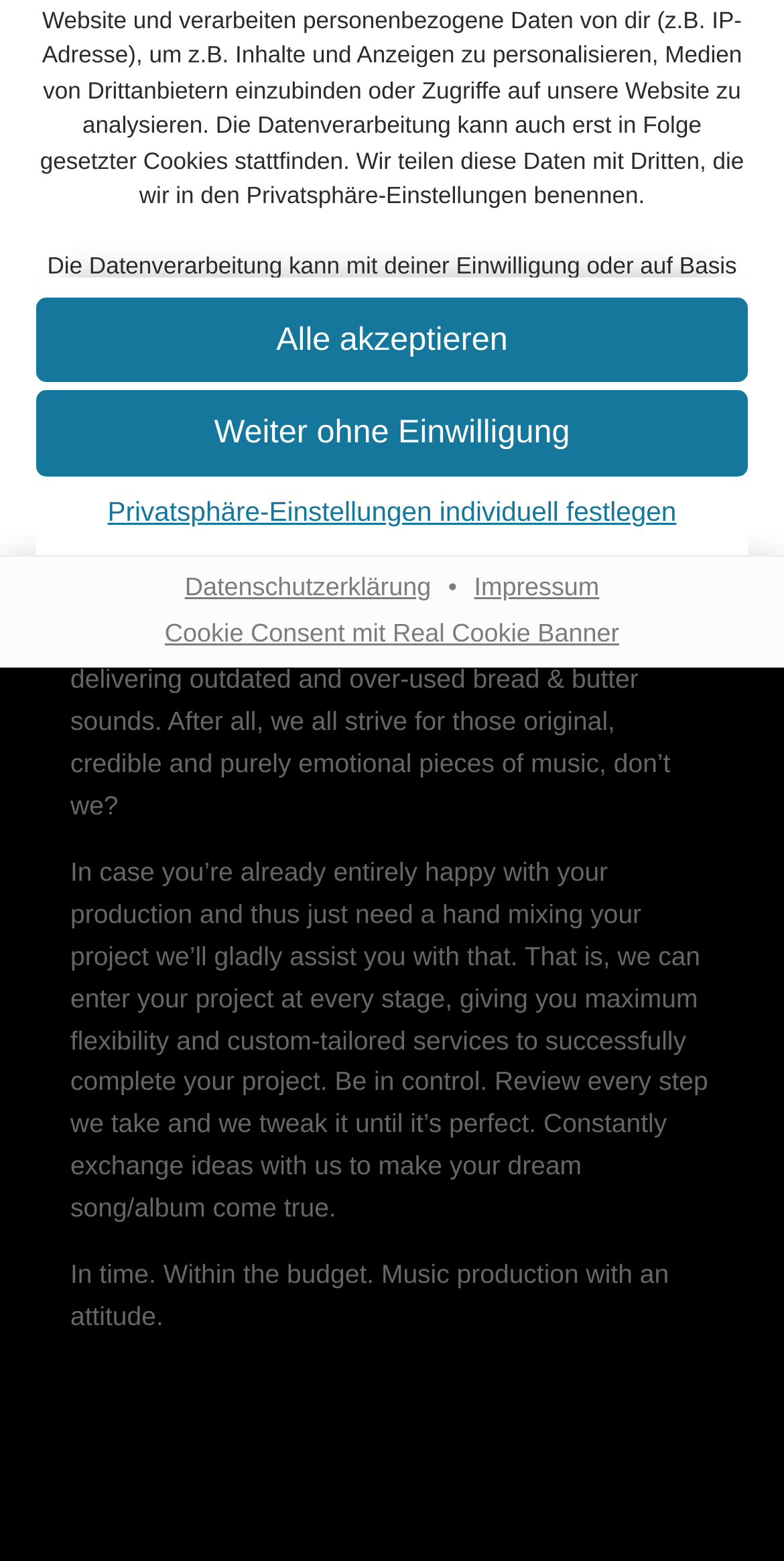Predict the bounding box coordinates of the UI element that matches this description: "Alle akzeptieren". The coordinates should be in the format [left, top, right, bottom] with each value between 0 and 1.

[0.046, 0.19, 0.954, 0.245]